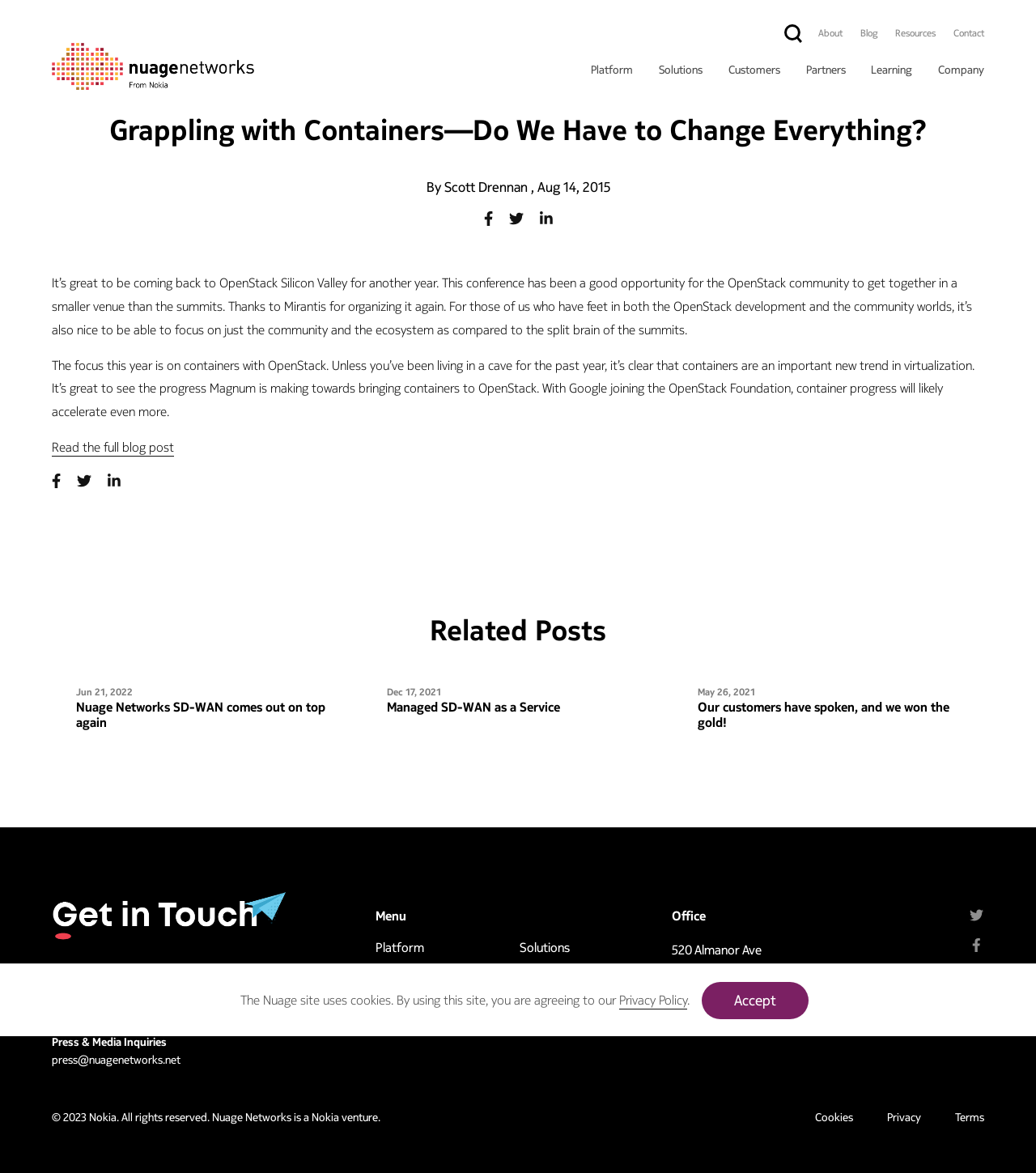What is the topic of the blog post?
Based on the screenshot, give a detailed explanation to answer the question.

The topic of the blog post is related to containers with OpenStack, as mentioned in the text 'The focus this year is on containers with OpenStack.' which is located in the article section of the webpage.